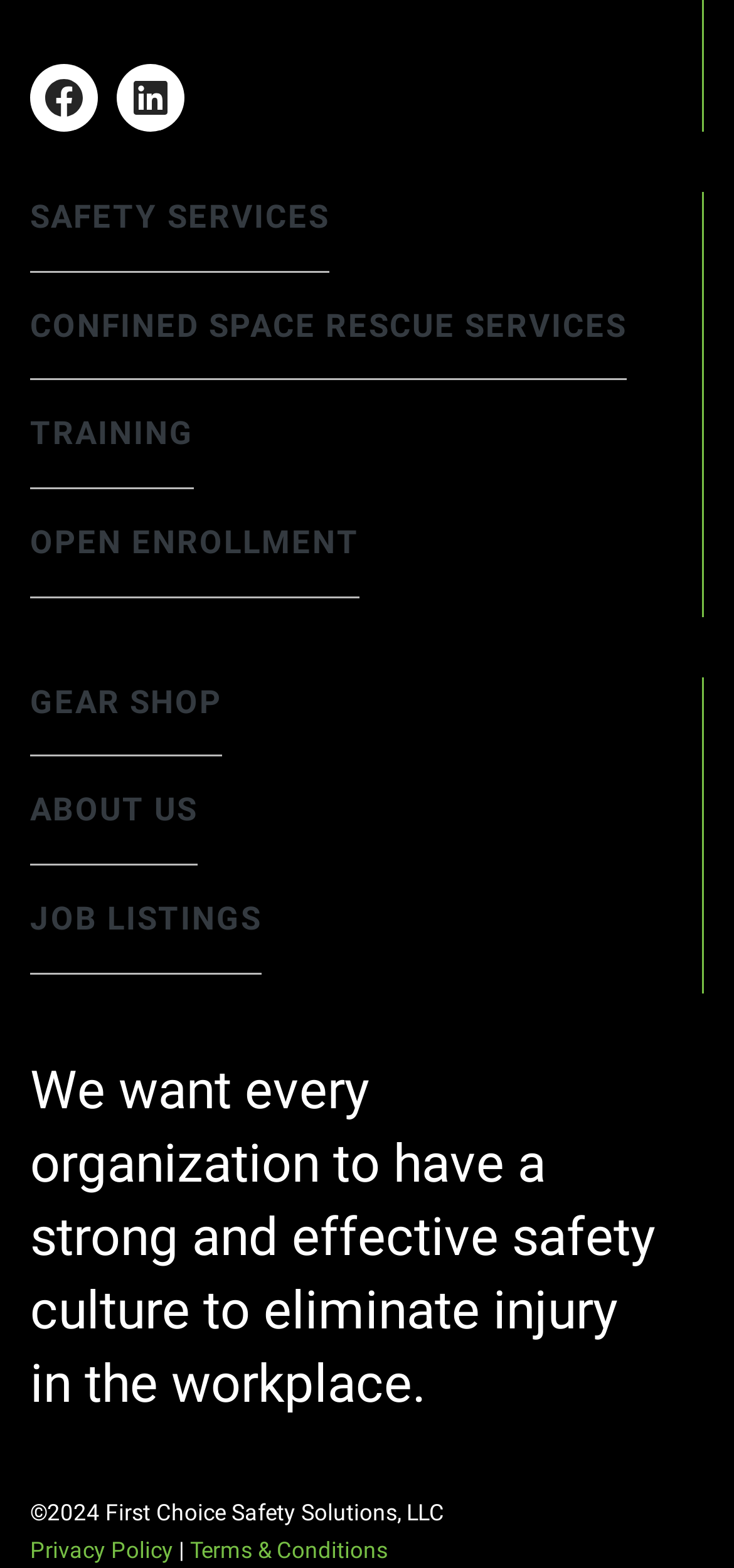Please provide the bounding box coordinates for the element that needs to be clicked to perform the following instruction: "read Privacy Policy". The coordinates should be given as four float numbers between 0 and 1, i.e., [left, top, right, bottom].

[0.041, 0.98, 0.236, 0.997]